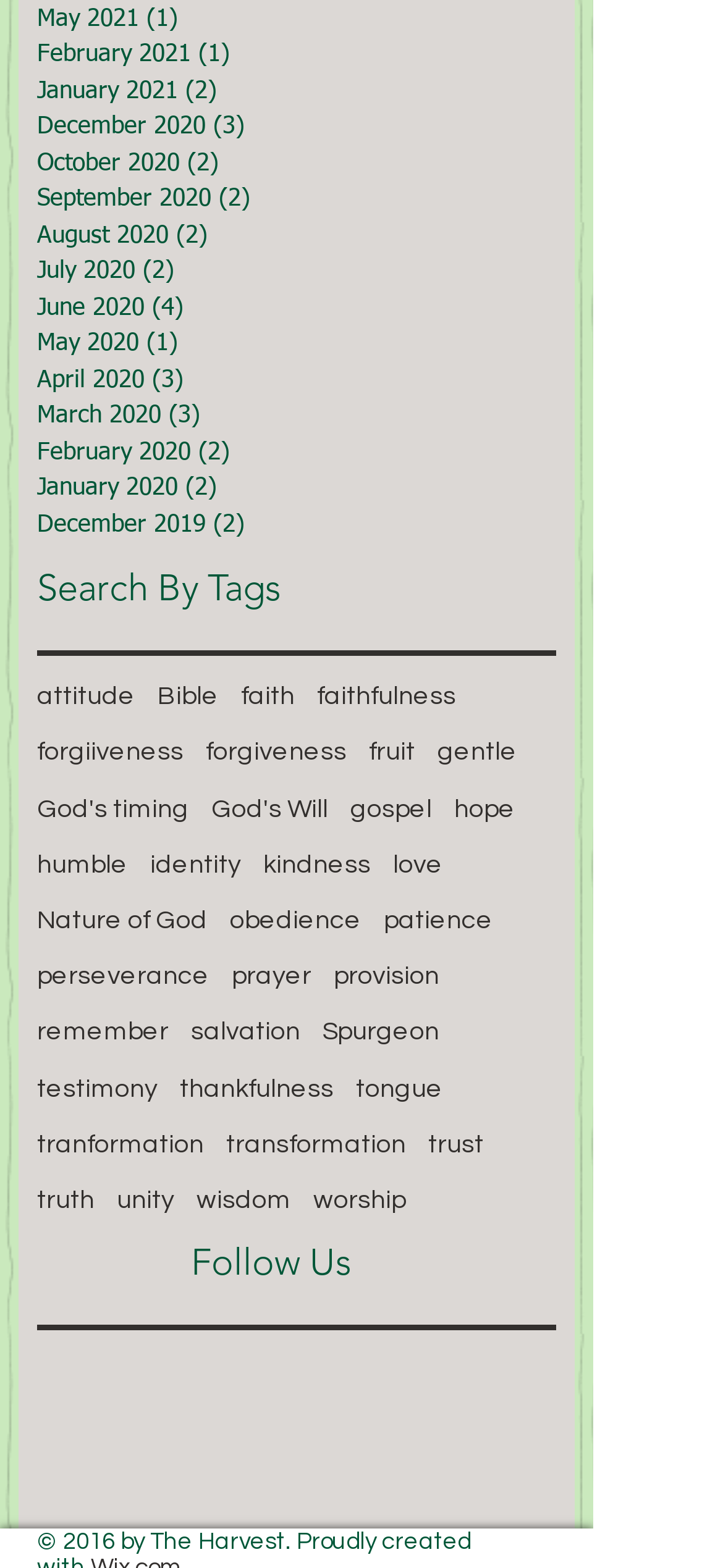Provide your answer to the question using just one word or phrase: What is the last social media platform listed?

Google+